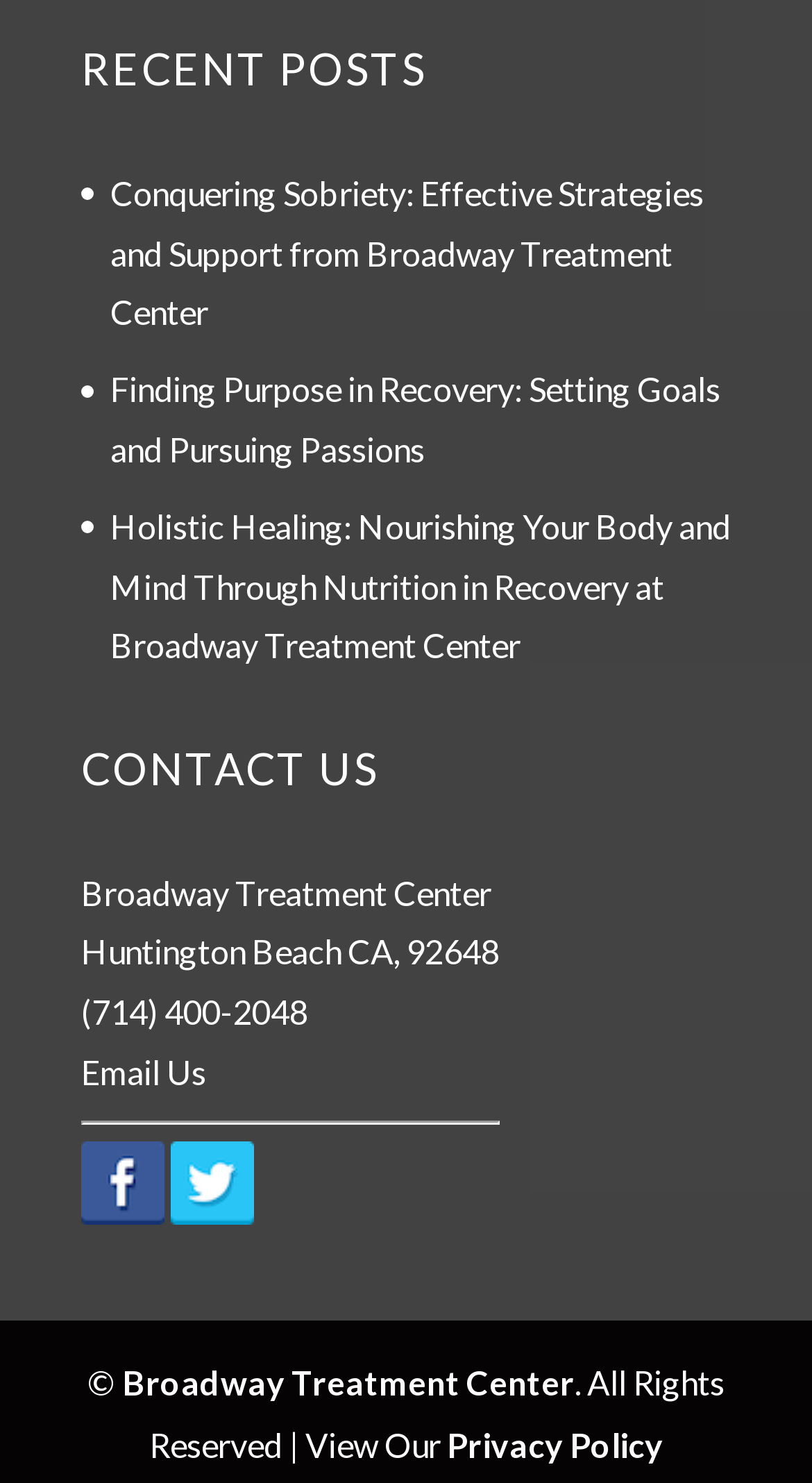Determine the coordinates of the bounding box that should be clicked to complete the instruction: "Email us". The coordinates should be represented by four float numbers between 0 and 1: [left, top, right, bottom].

[0.1, 0.709, 0.254, 0.736]